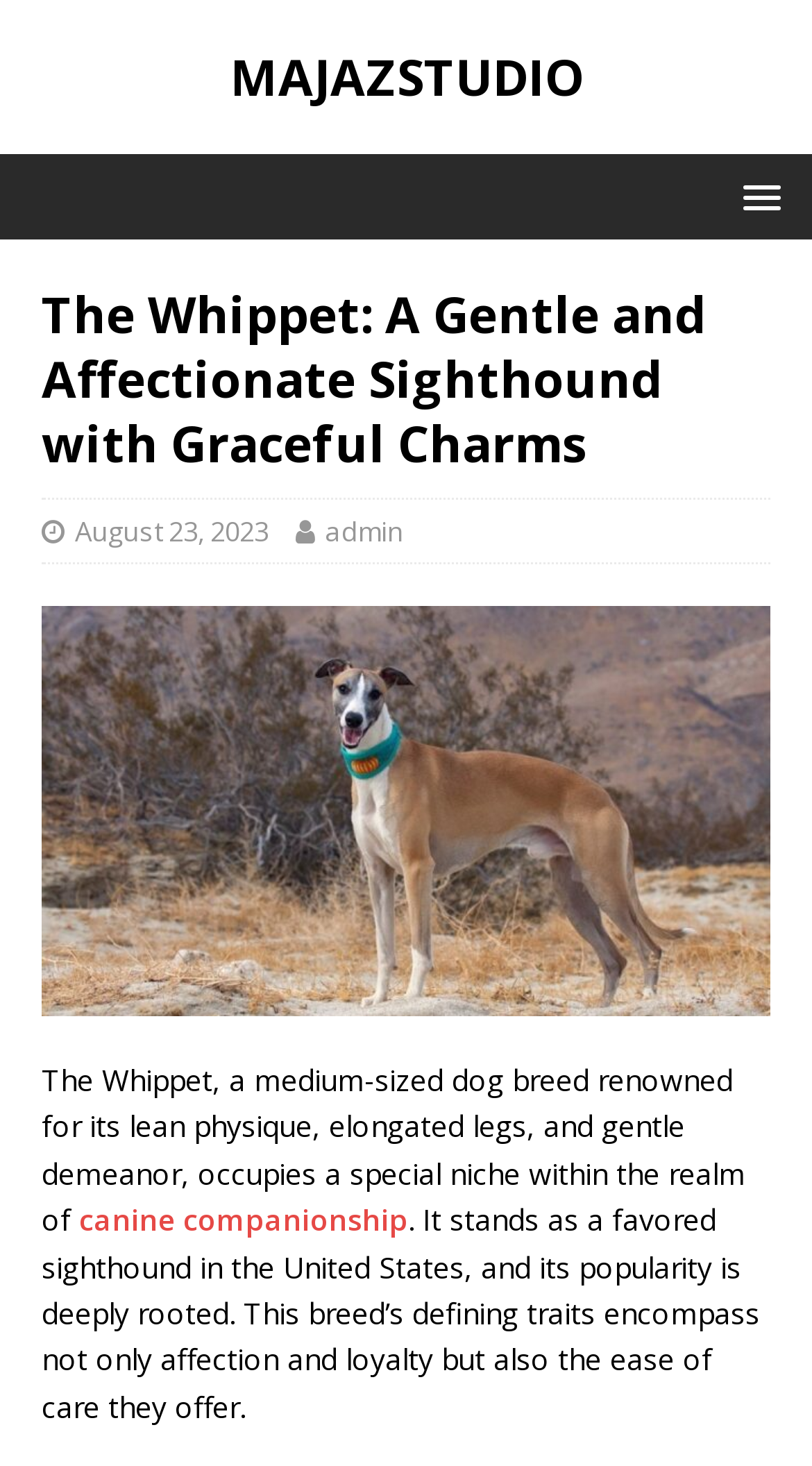Please determine the primary heading and provide its text.

The Whippet: A Gentle and Affectionate Sighthound with Graceful Charms